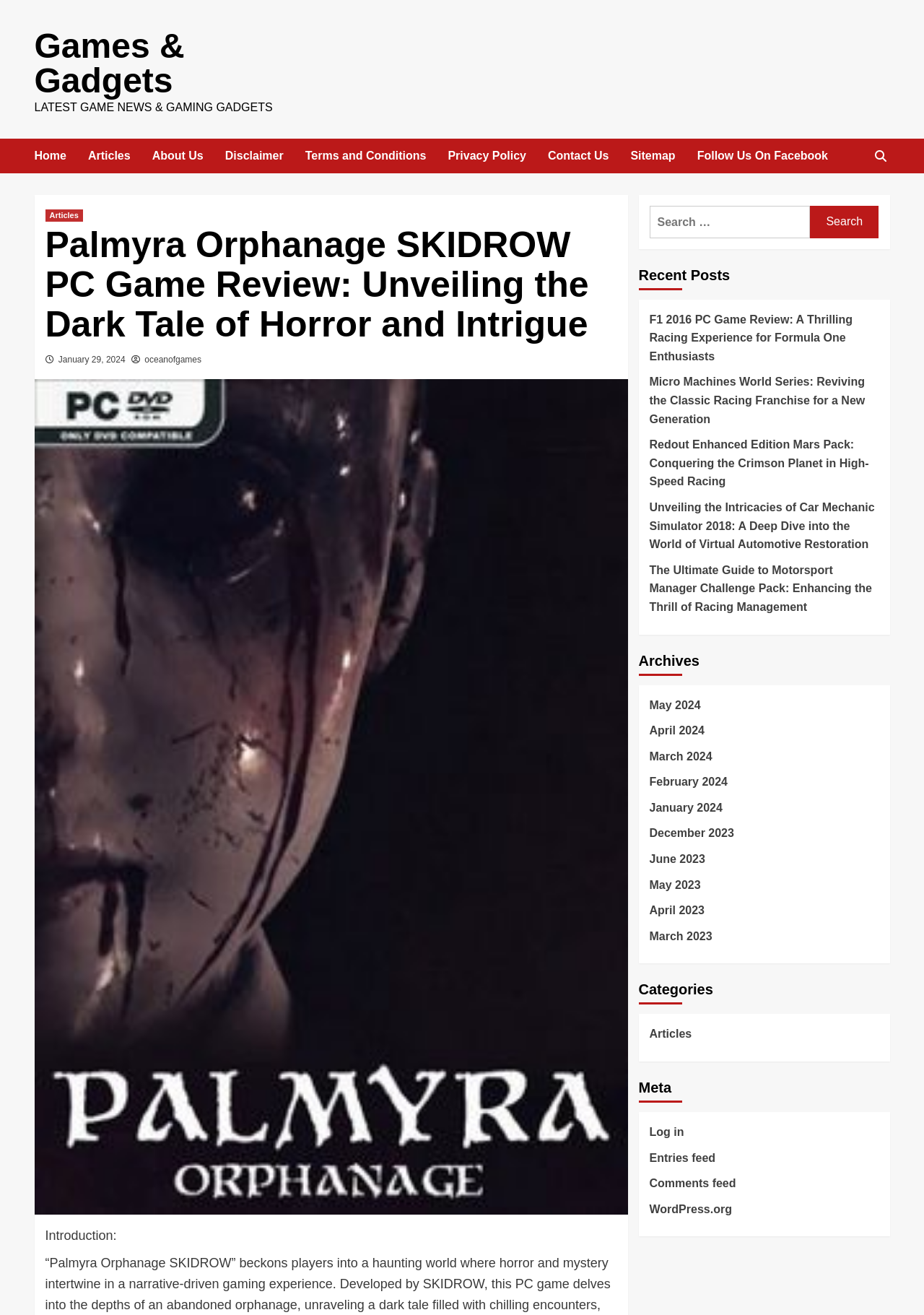What is the date of the article?
Give a one-word or short-phrase answer derived from the screenshot.

January 29, 2024